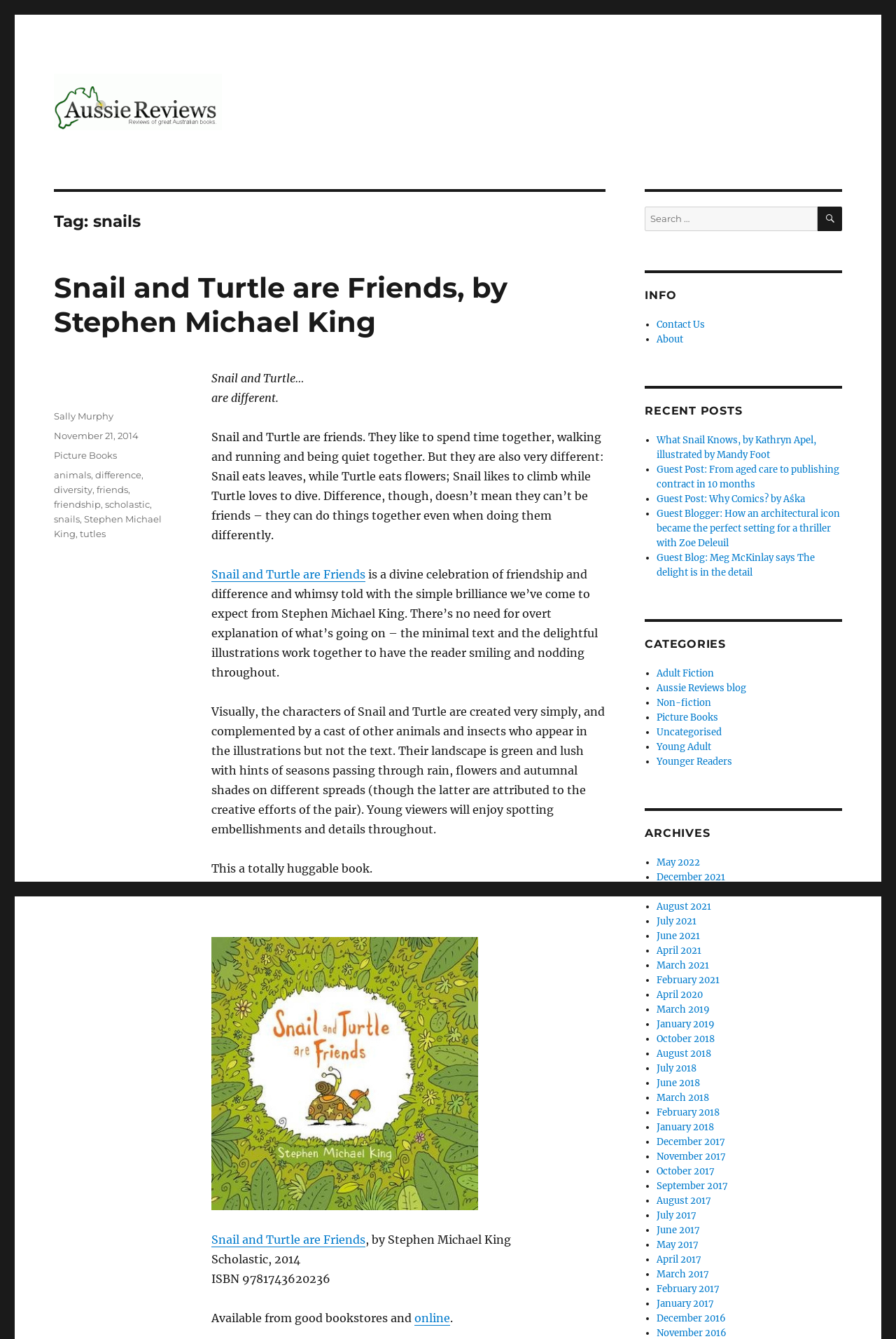Please provide a detailed answer to the question below based on the screenshot: 
What is the category of the book?

The category of the book can be found in the link 'Picture Books' which is located in the categories section of the webpage.